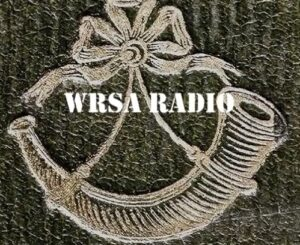What does the horn symbolize?
Based on the image, provide a one-word or brief-phrase response.

Communication or signaling